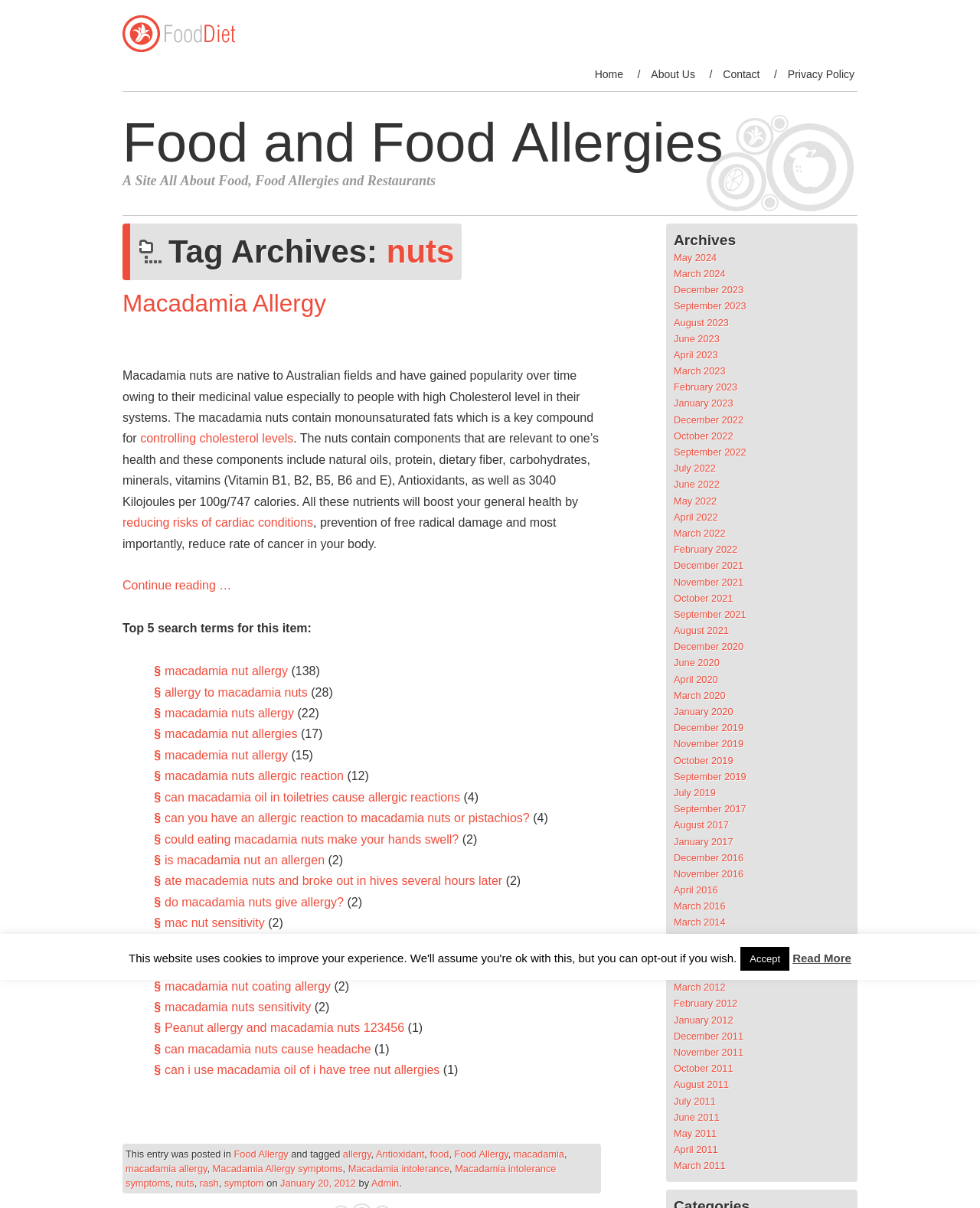Determine the bounding box coordinates of the clickable region to carry out the instruction: "Click on 'can macadamia nuts cause headache'".

[0.168, 0.863, 0.379, 0.874]